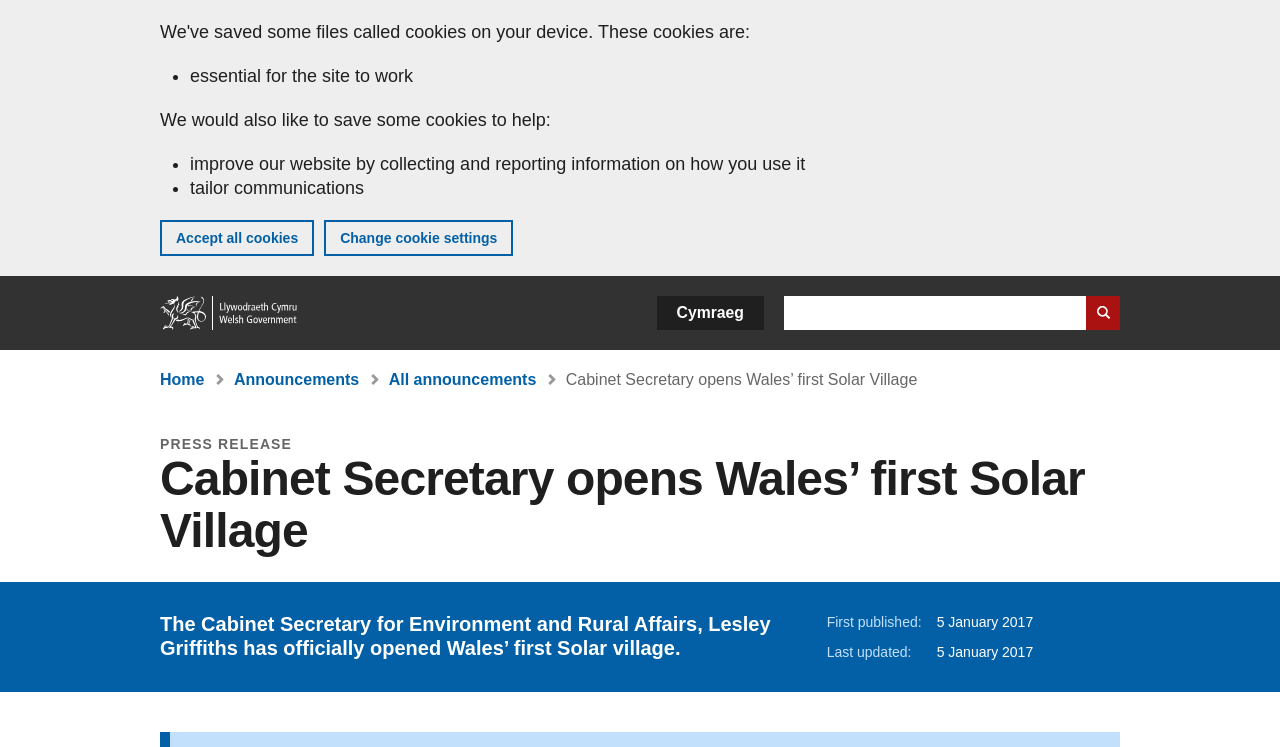Please specify the bounding box coordinates of the clickable region to carry out the following instruction: "Skip to main content". The coordinates should be four float numbers between 0 and 1, in the format [left, top, right, bottom].

[0.016, 0.013, 0.031, 0.027]